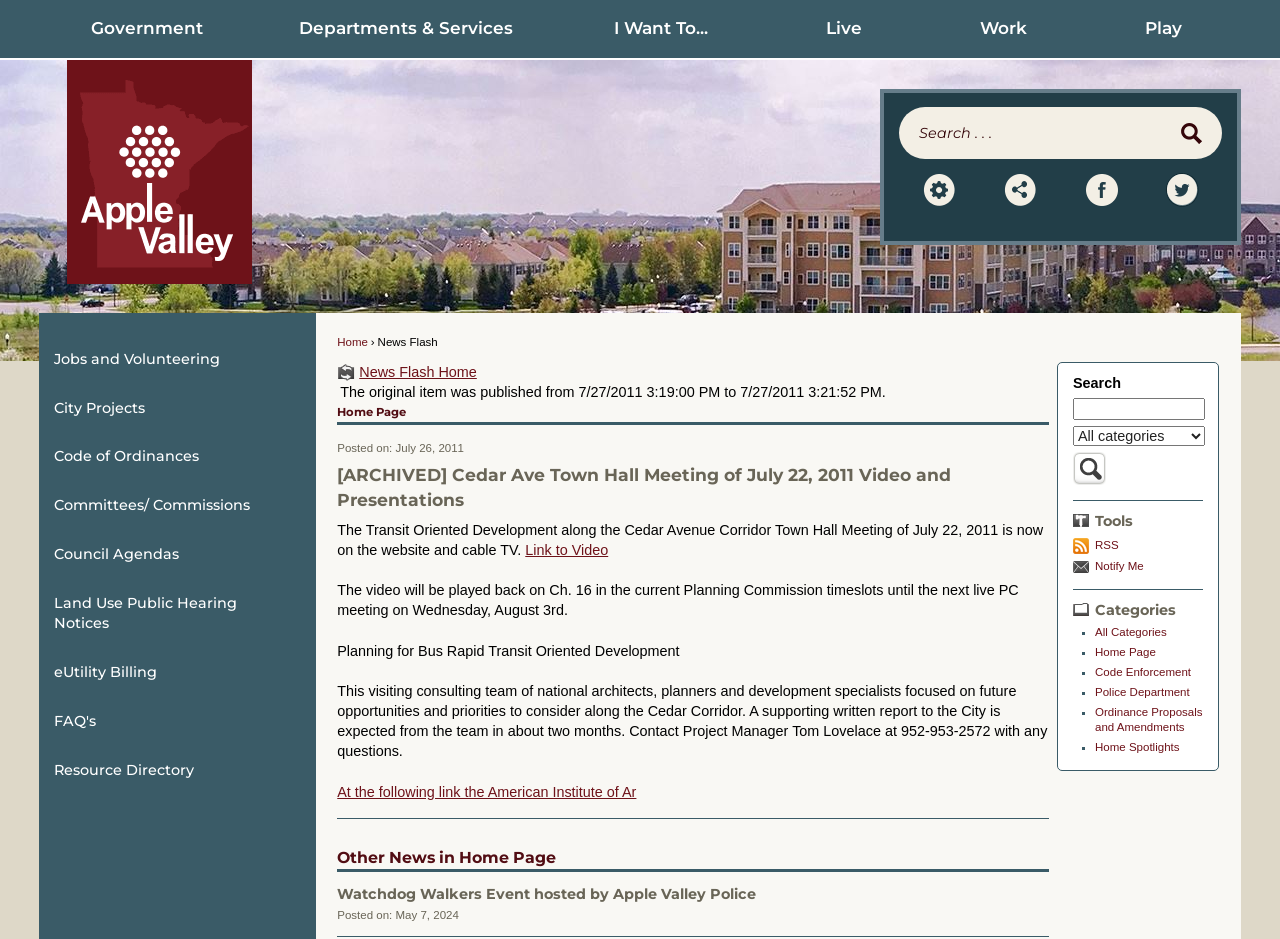What is the purpose of the 'Search' button?
Kindly offer a detailed explanation using the data available in the image.

I inferred the purpose of the 'Search' button by its label and its location near the search textbox, which suggests that it is used to initiate a search query on the website.